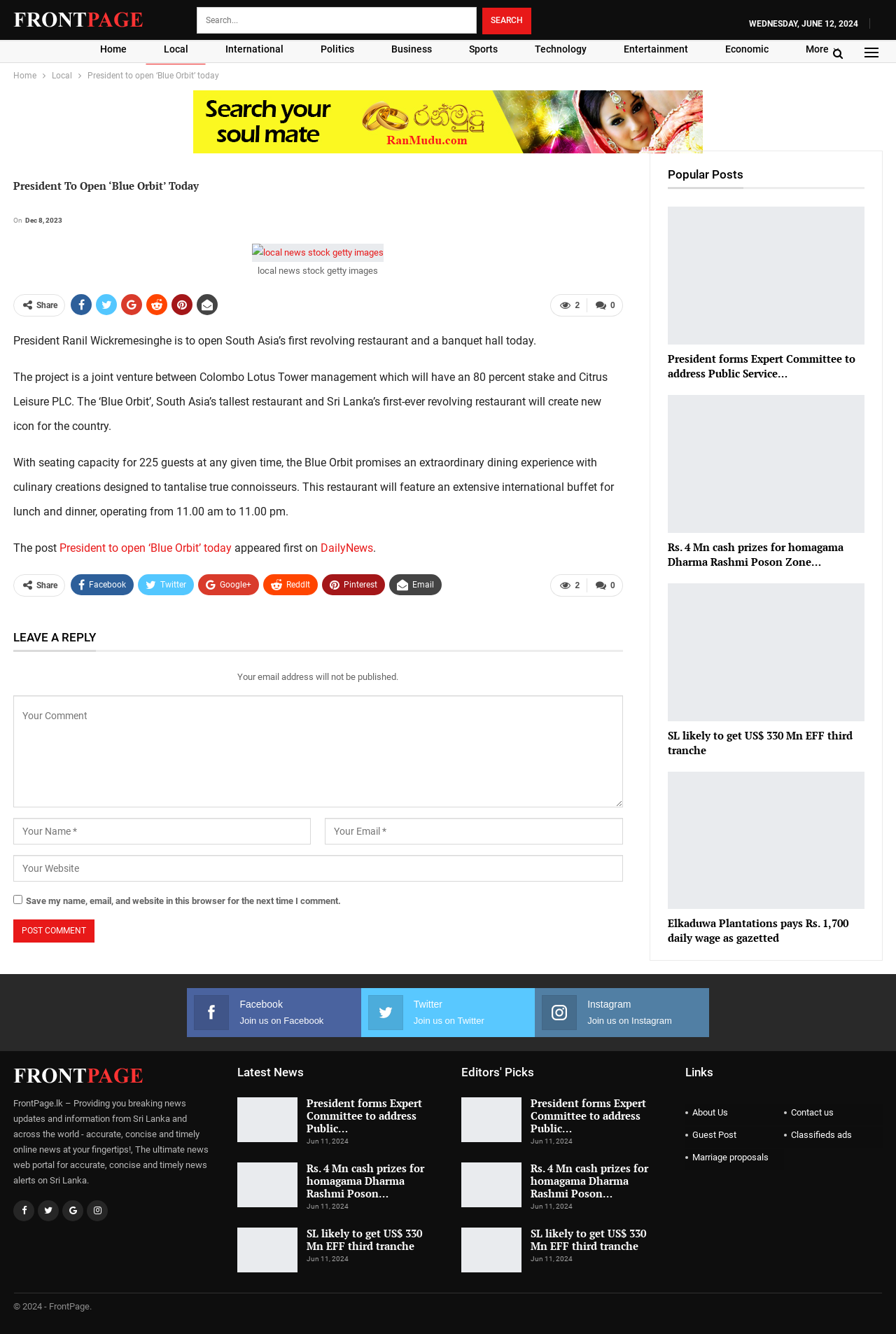Provide a short answer using a single word or phrase for the following question: 
What is the date displayed at the top of the webpage?

WEDNESDAY, JUNE 12, 2024